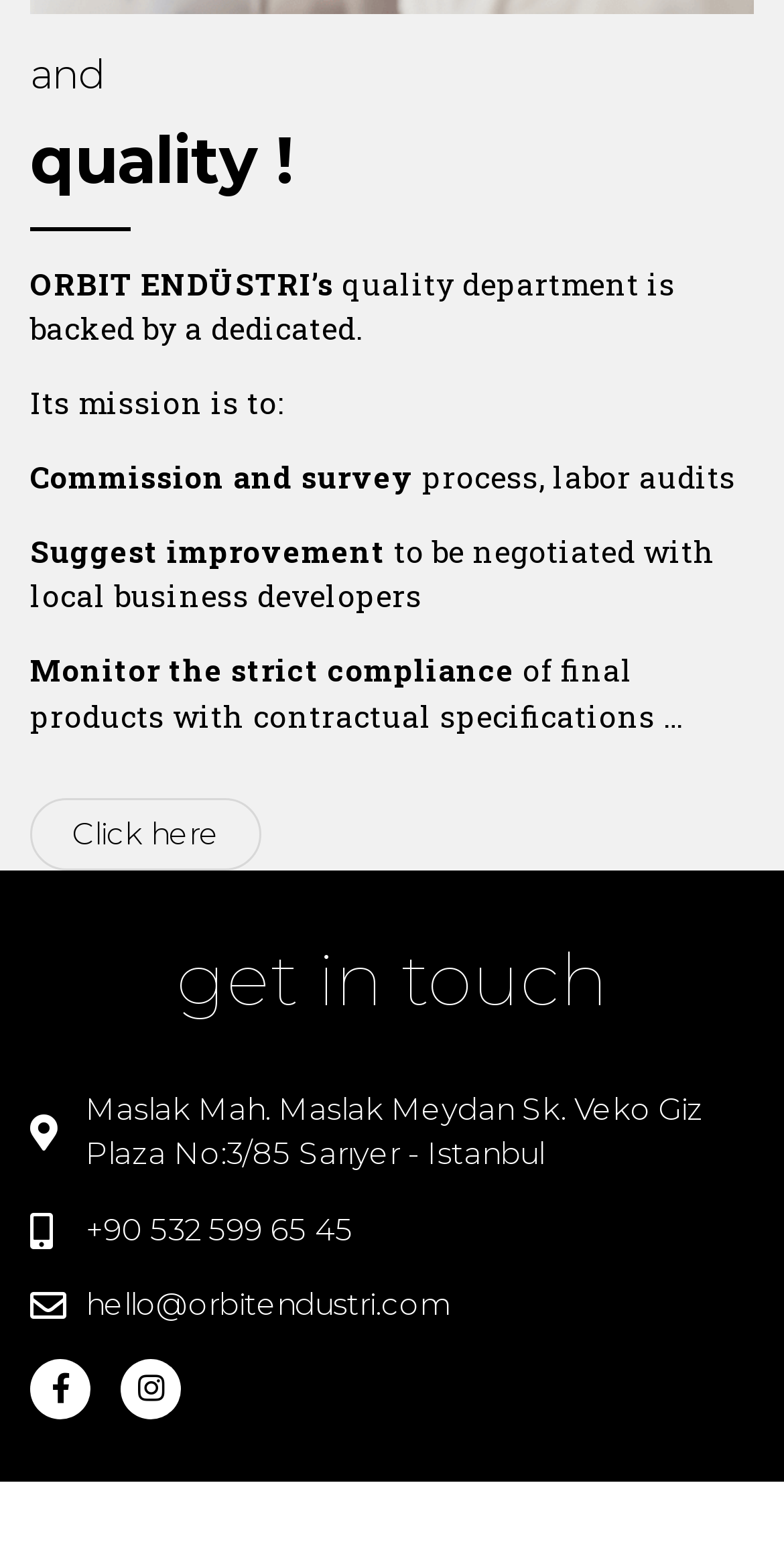Please reply to the following question with a single word or a short phrase:
What is the contact phone number?

+90 532 599 65 45